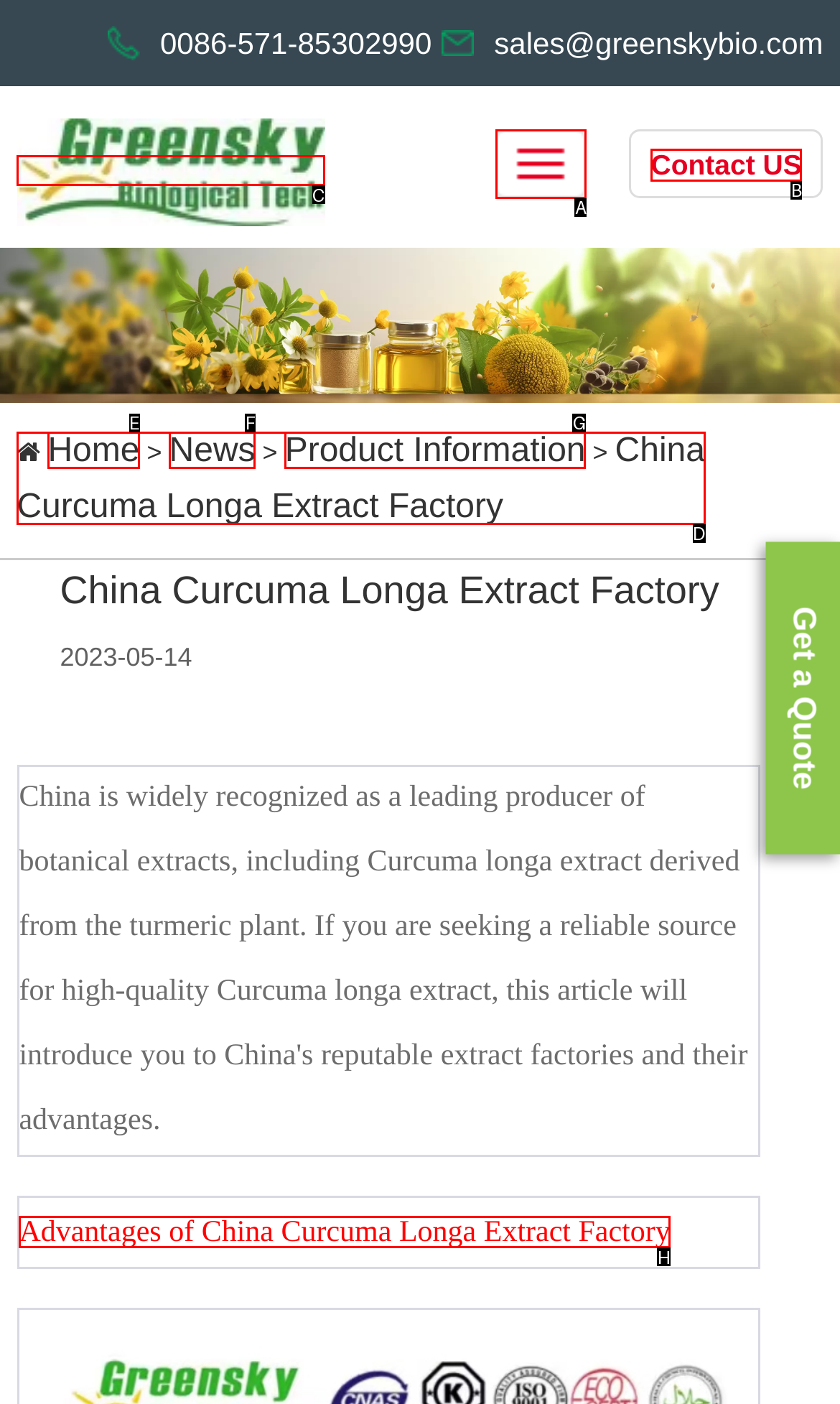Select the HTML element that needs to be clicked to perform the task: Click the 'Advantages of China Curcuma Longa Extract Factory' link. Reply with the letter of the chosen option.

H